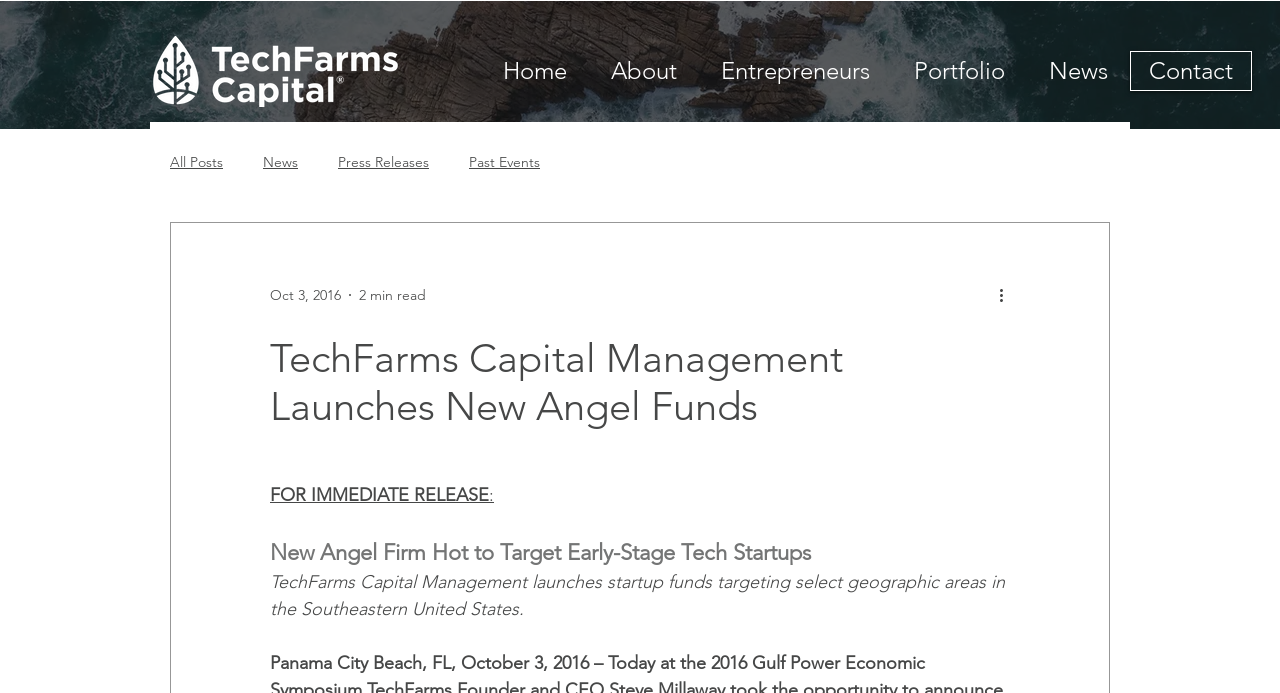Given the content of the image, can you provide a detailed answer to the question?
What is the date of the press release?

The date of the press release can be found in the generic element 'Oct 3, 2016' below the navigation bar. This date is likely associated with the press release mentioned in the heading 'TechFarms Capital Management Launches New Angel Funds'.